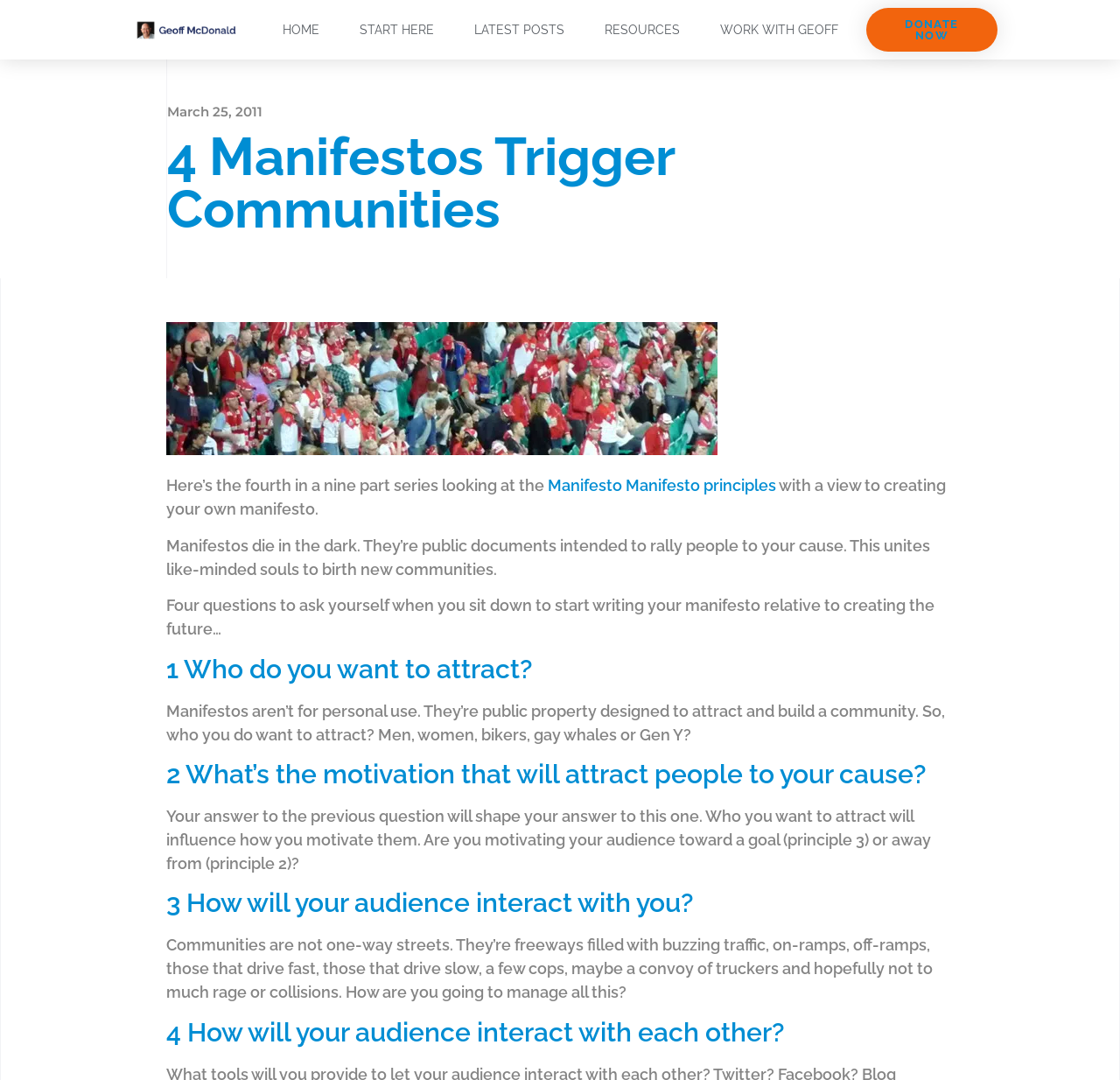Could you identify the text that serves as the heading for this webpage?

4 Manifestos Trigger Communities